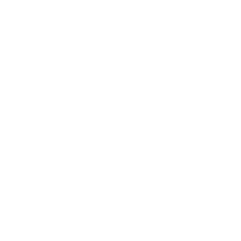Look at the image and give a detailed response to the following question: What type of photography does Brittani Michael specialize in?

The caption explicitly states that Brittani Michael Photography specializes in newborn photography, which implies that the service focuses on capturing images of newborn babies and their families.